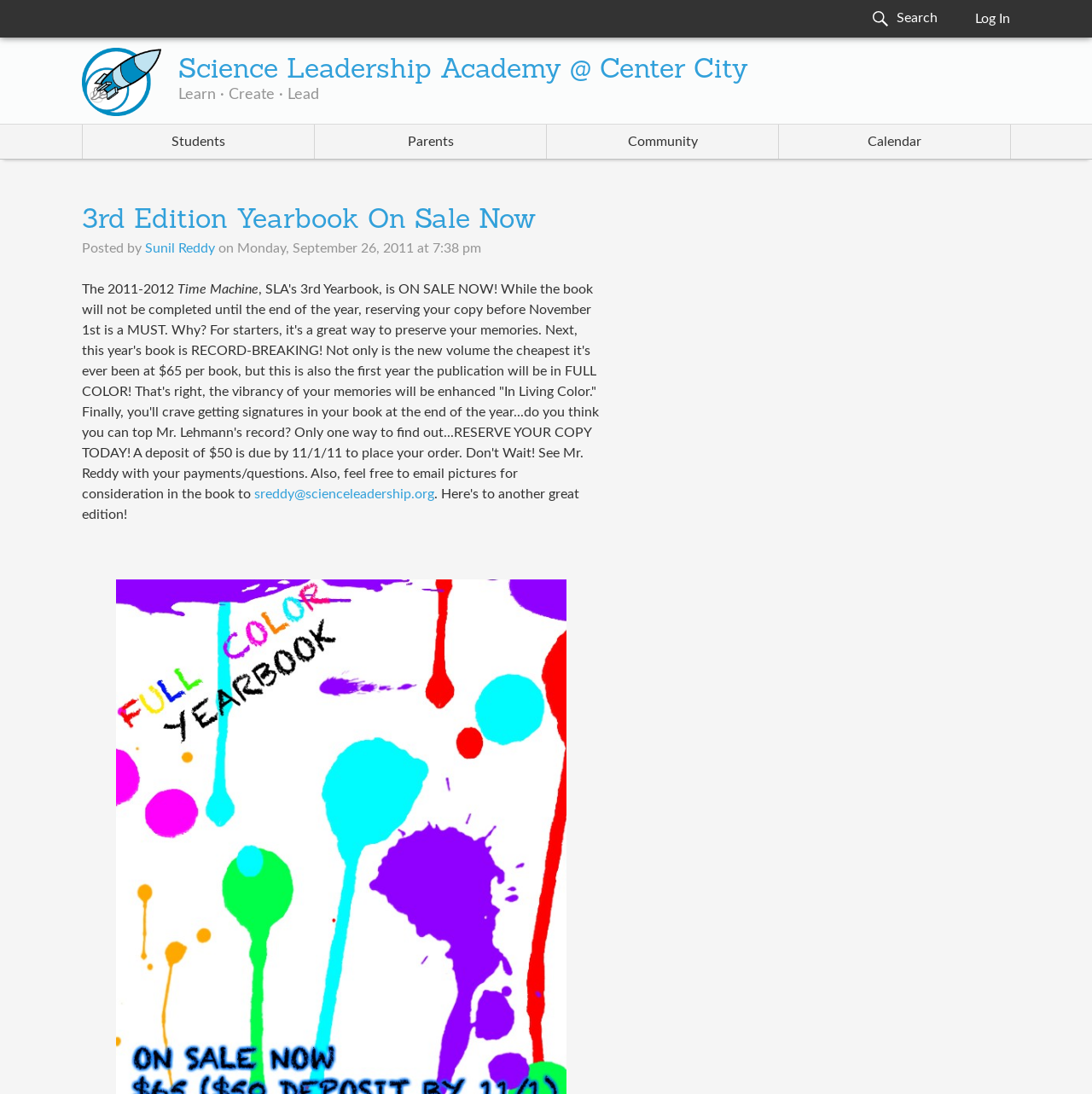Provide the bounding box coordinates for the UI element described in this sentence: "sreddy@scienceleadership.org". The coordinates should be four float values between 0 and 1, i.e., [left, top, right, bottom].

[0.233, 0.446, 0.398, 0.458]